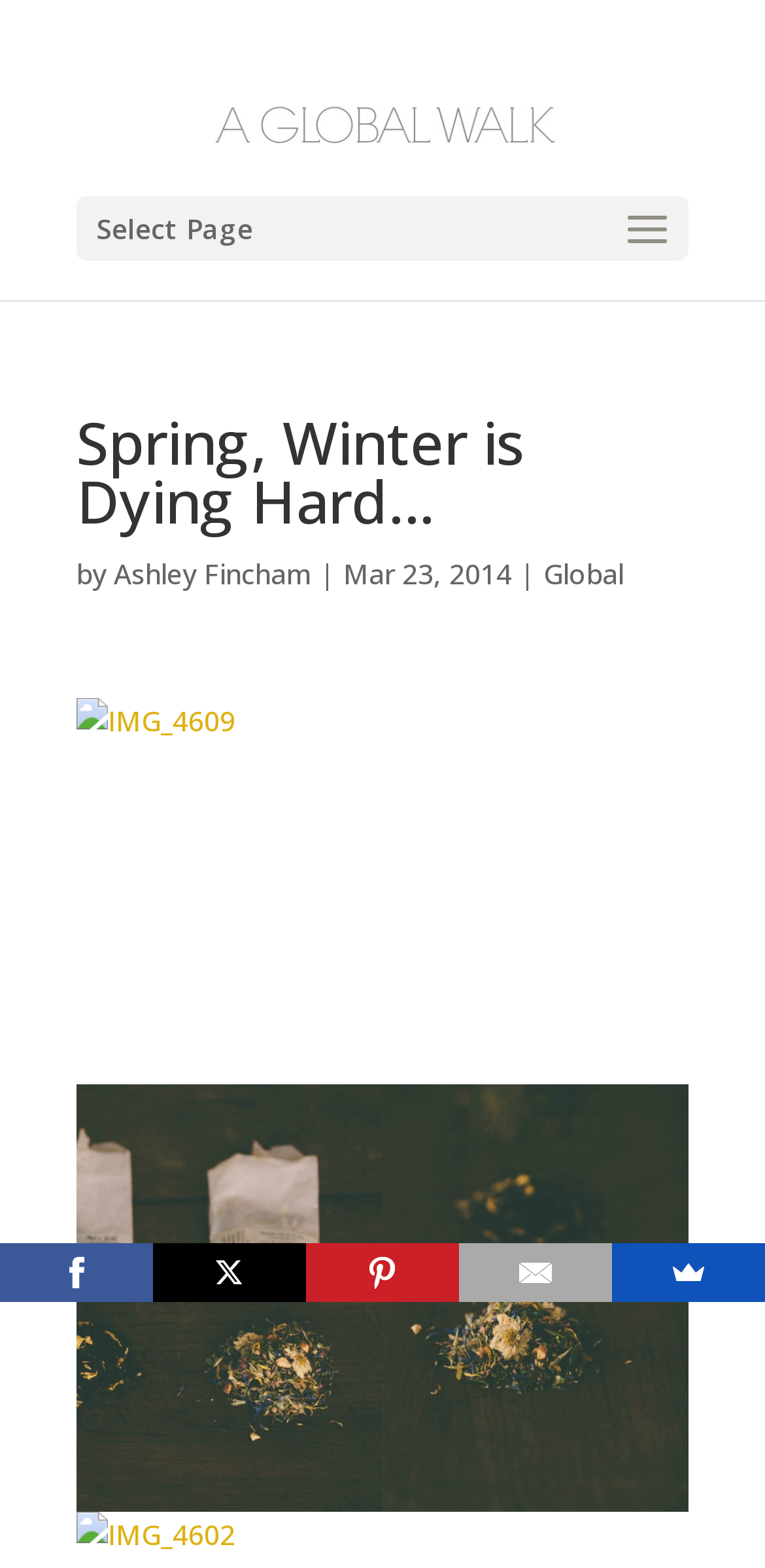Please provide the bounding box coordinates for the element that needs to be clicked to perform the following instruction: "Share on Facebook". The coordinates should be given as four float numbers between 0 and 1, i.e., [left, top, right, bottom].

[0.0, 0.793, 0.2, 0.83]